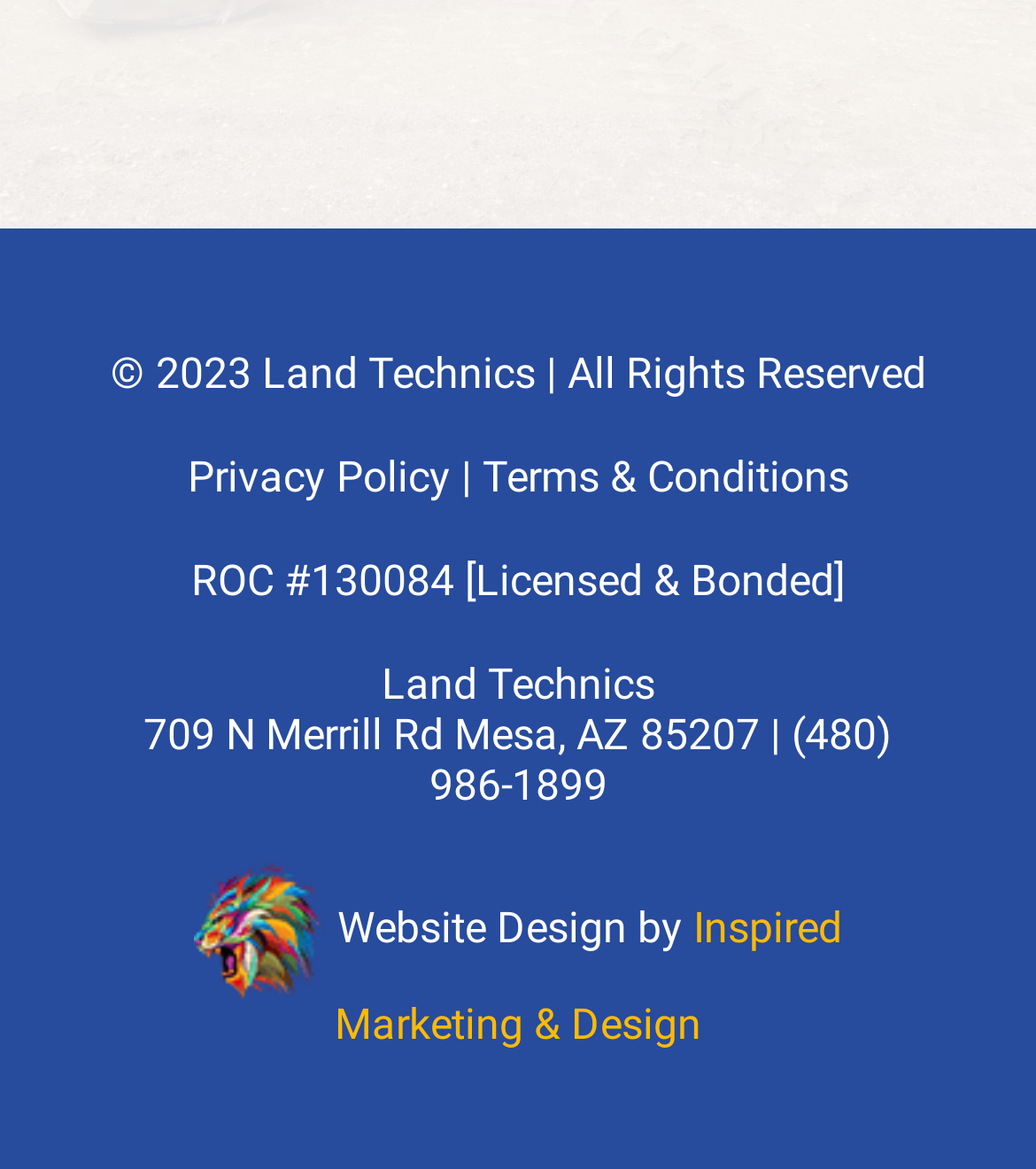What is the address?
Based on the visual, give a brief answer using one word or a short phrase.

709 N Merrill Rd Mesa, AZ 85207